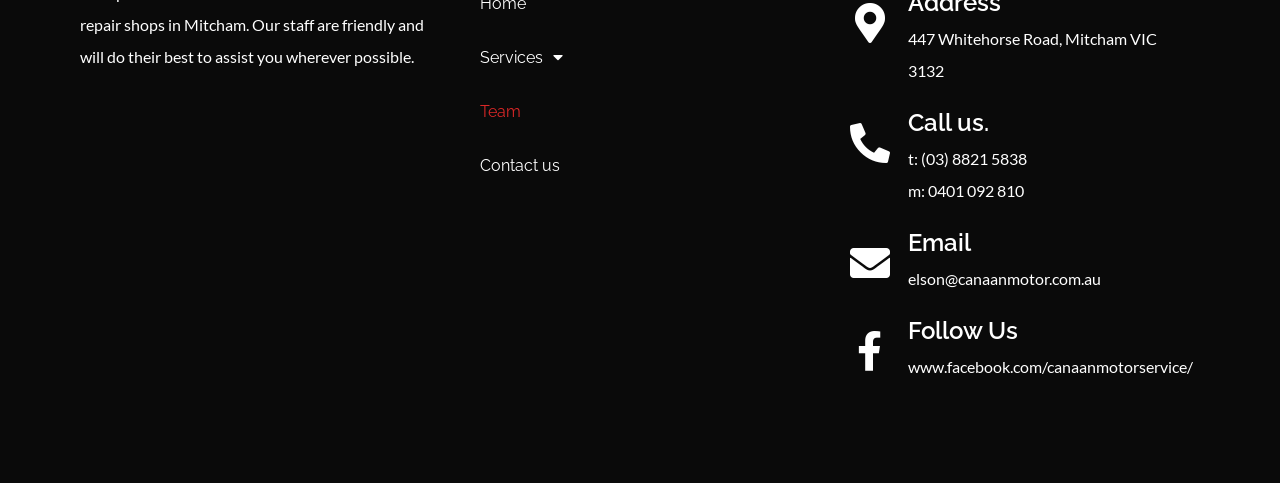How many ways can you contact Canaan Motor Service?
Answer the question with a single word or phrase by looking at the picture.

4